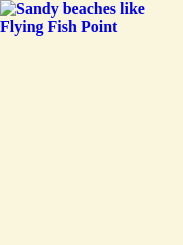Explain in detail what you see in the image.

The image captures a text snippet highlighting the sandy beaches, specifically mentioning "Flying Fish Point." The text is presented in a prominent blue font against a light background, emphasizing the beauty and appeal of this beach destination. This messaging likely serves as part of promotional content for travel or tourism services in the greater Mission Beach area, inviting visitors to explore the scenic landscapes and pristine beaches of North Queensland.